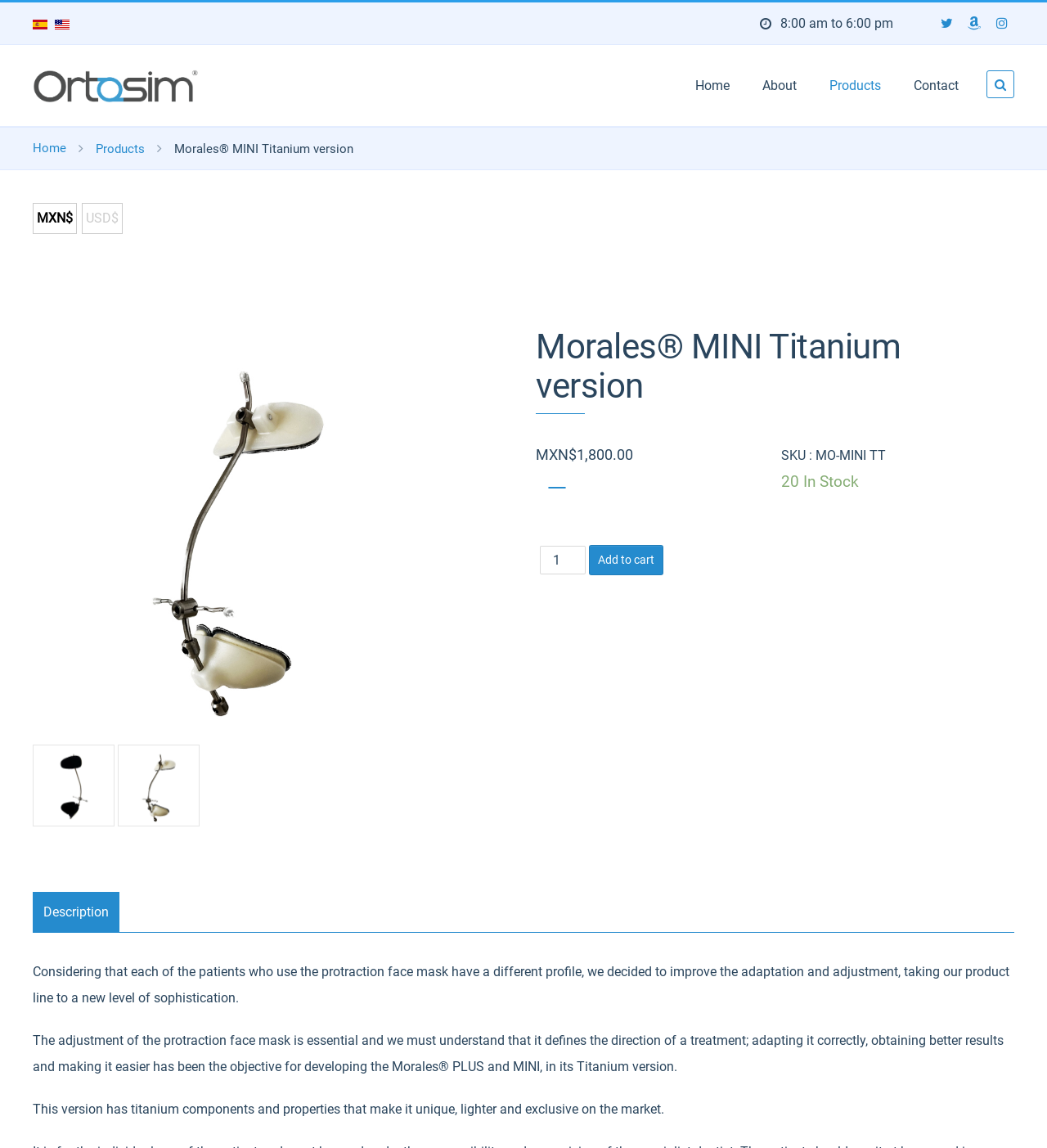Given the webpage screenshot and the description, determine the bounding box coordinates (top-left x, top-left y, bottom-right x, bottom-right y) that define the location of the UI element matching this description: Products

[0.091, 0.118, 0.138, 0.141]